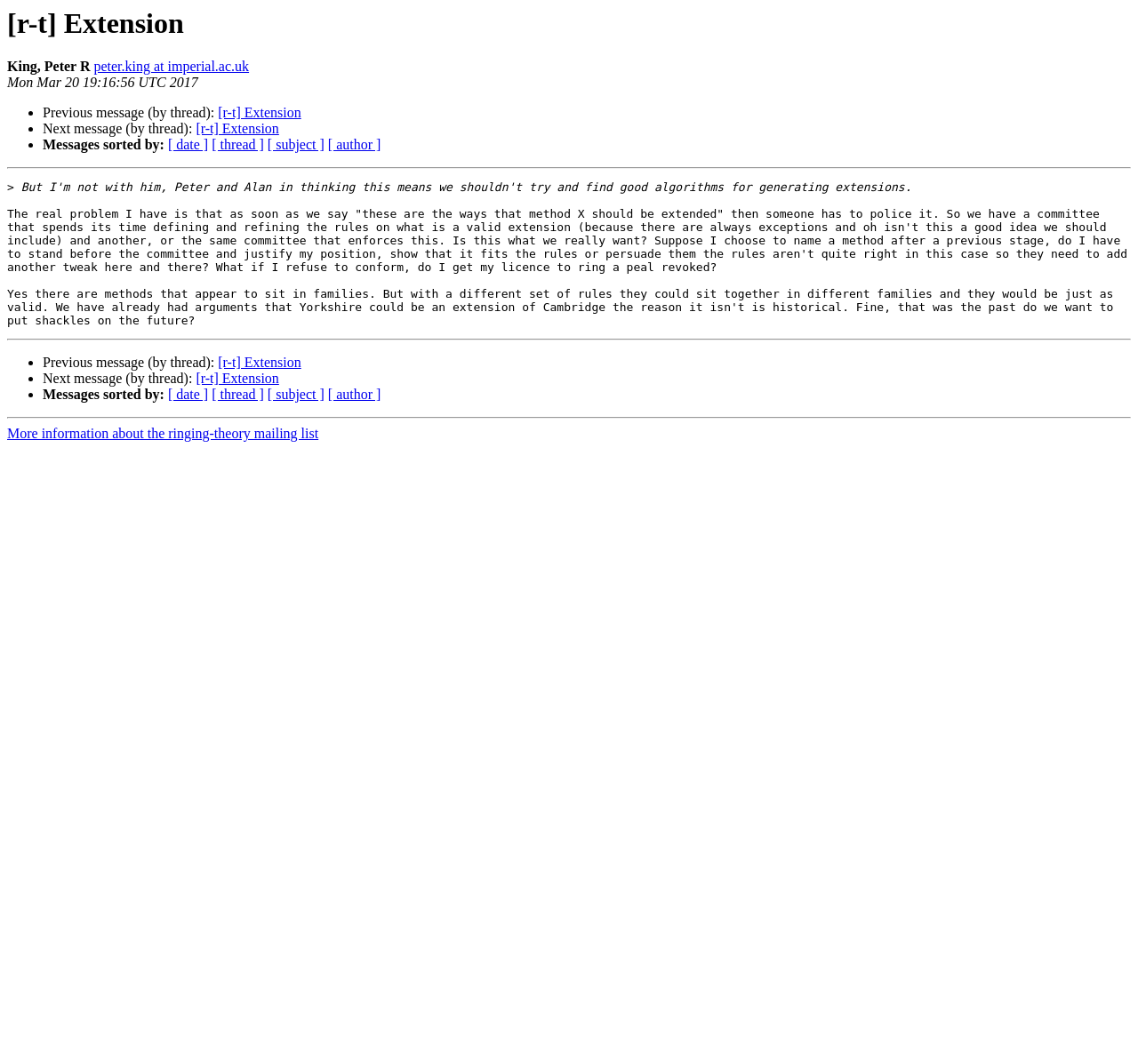How many separators are there in the webpage?
Look at the screenshot and respond with one word or a short phrase.

3